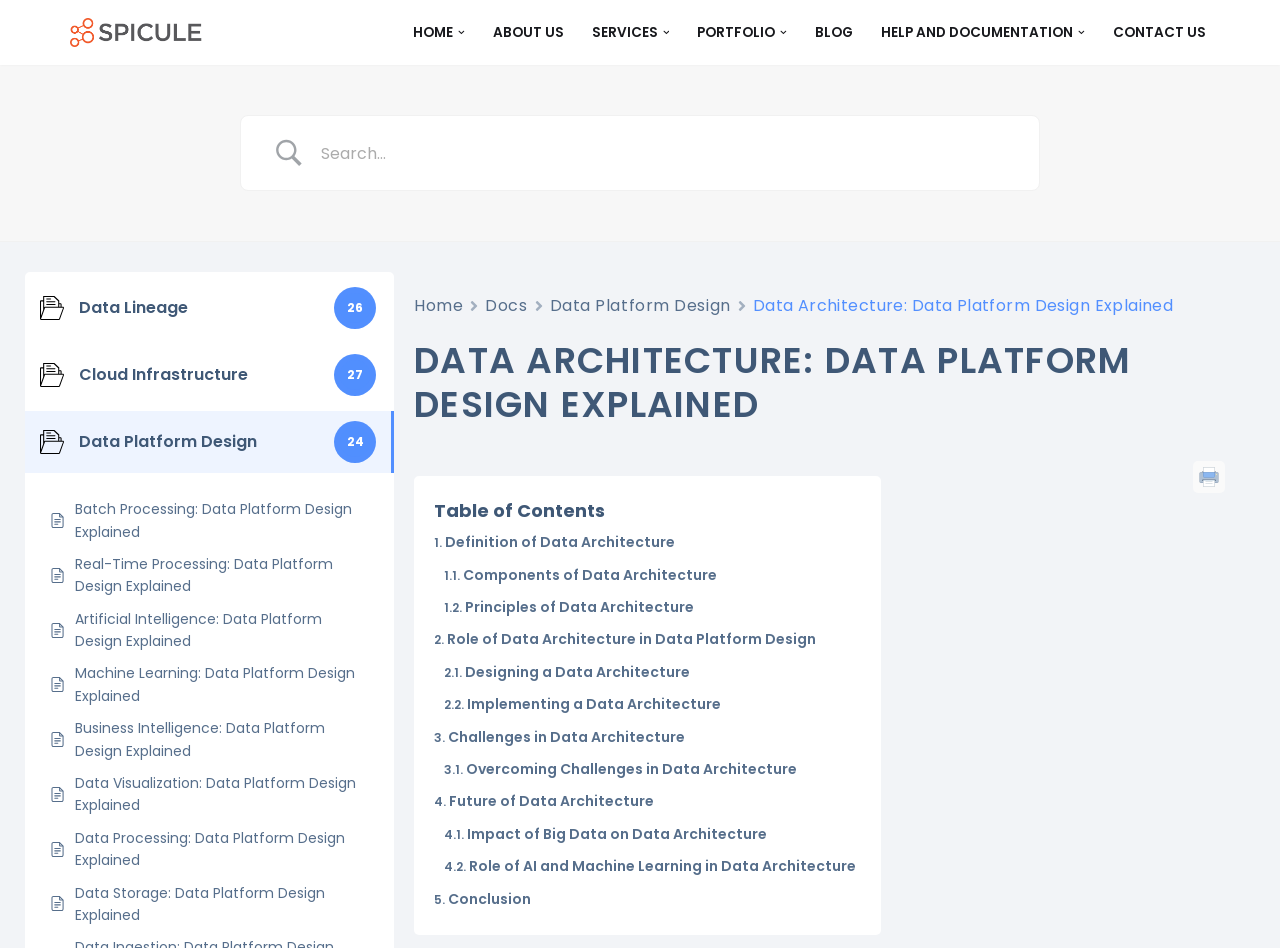Respond with a single word or phrase to the following question: What is the purpose of the 'Skip to content' link?

To skip navigation